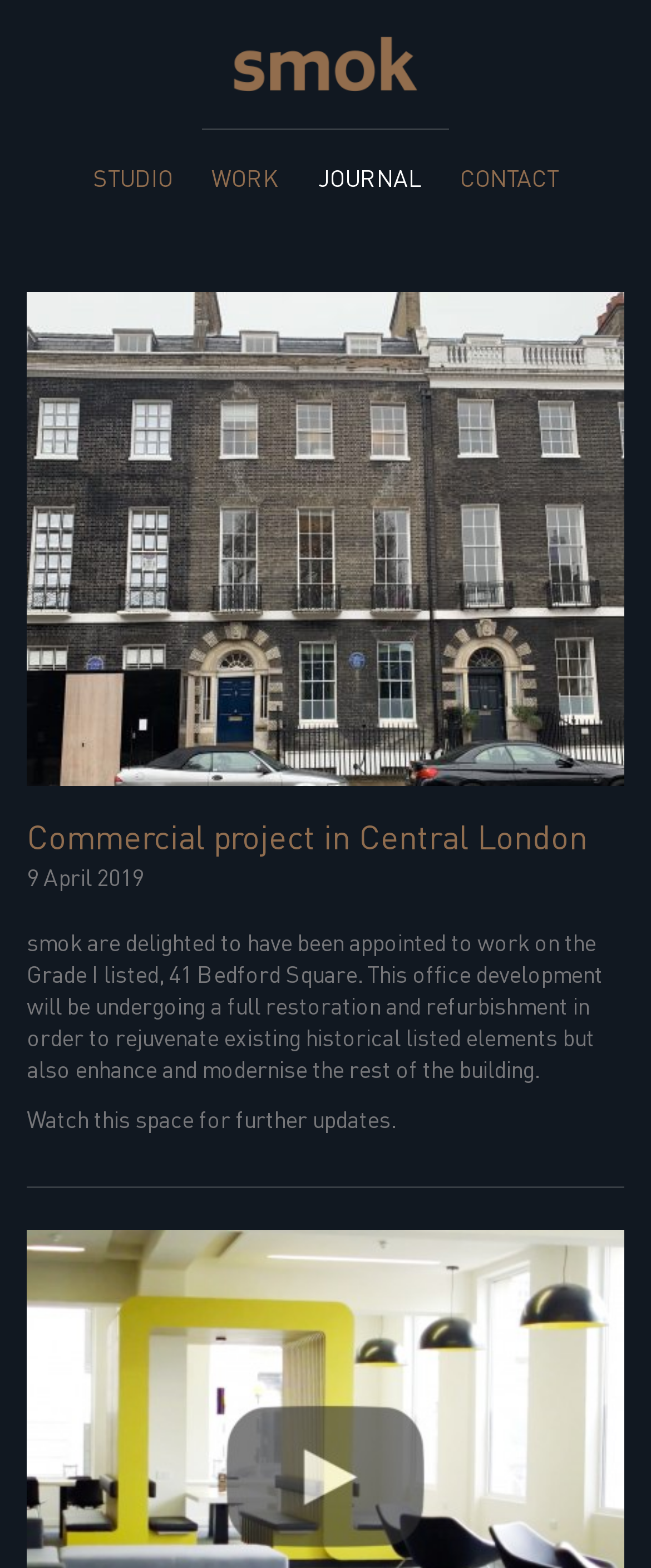Generate a comprehensive description of the contents of the webpage.

The webpage appears to be a journal or blog page, with a focus on a specific project. At the top, there is a navigation menu with four links: "STUDIO", "WORK", "JOURNAL", and "CONTACT", positioned horizontally across the page. 

Below the navigation menu, there is a large image that spans almost the entire width of the page. Above this image, there is a smaller link with an accompanying image. 

The main content of the page is a journal entry, which is headed by a title "Commercial project in Central London". This title is a link, and it is positioned above a paragraph of text that describes the project. The text explains that the company, smok, has been appointed to work on a Grade I listed building in Central London, and that the project involves restoring and refurbishing the building. 

To the right of the title, there is a date "9 April 2019". Below the paragraph of text, there is a final sentence that encourages readers to "Watch this space for further updates."